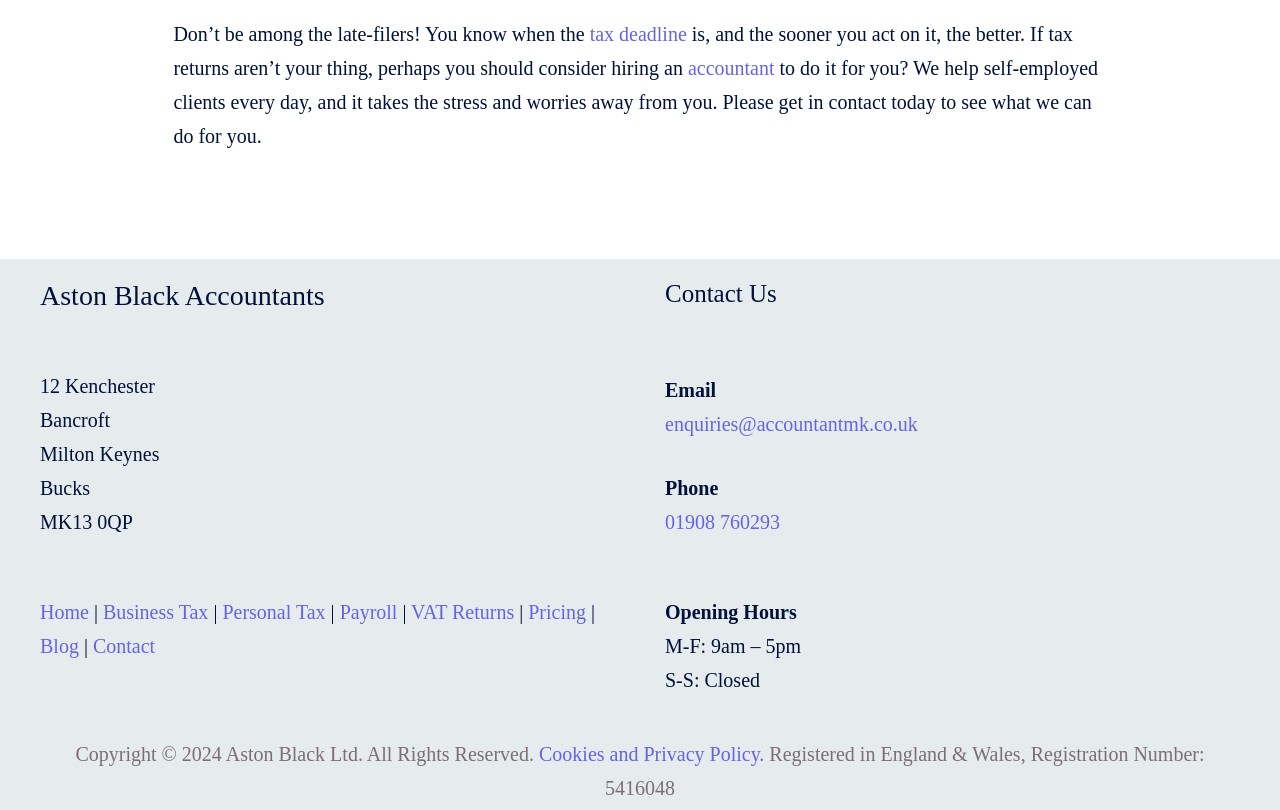Determine the bounding box coordinates of the clickable region to execute the instruction: "Go to the 'Home' page". The coordinates should be four float numbers between 0 and 1, denoted as [left, top, right, bottom].

[0.031, 0.742, 0.069, 0.769]